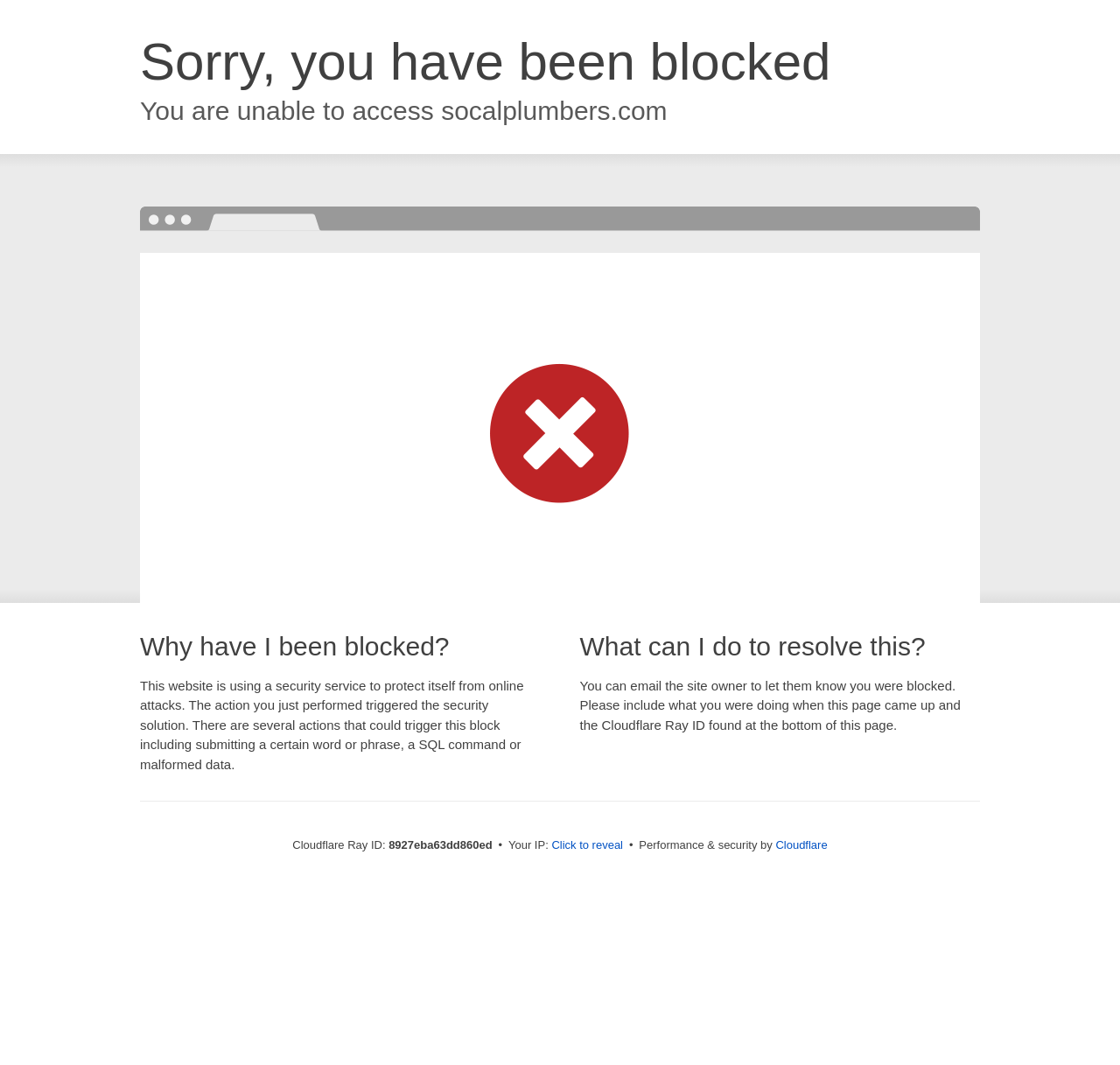What is the reason for the block?
Kindly offer a detailed explanation using the data available in the image.

The reason for the block is that the action performed triggered the security solution, which is protecting the website from online attacks.